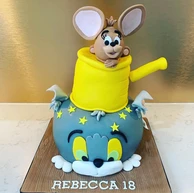What is the name displayed on the wooden board?
Please provide an in-depth and detailed response to the question.

According to the caption, the wooden board at the base of the cake prominently displays the name 'REBECCA' along with the number '18', which suggests that the cake is for a person named Rebecca.